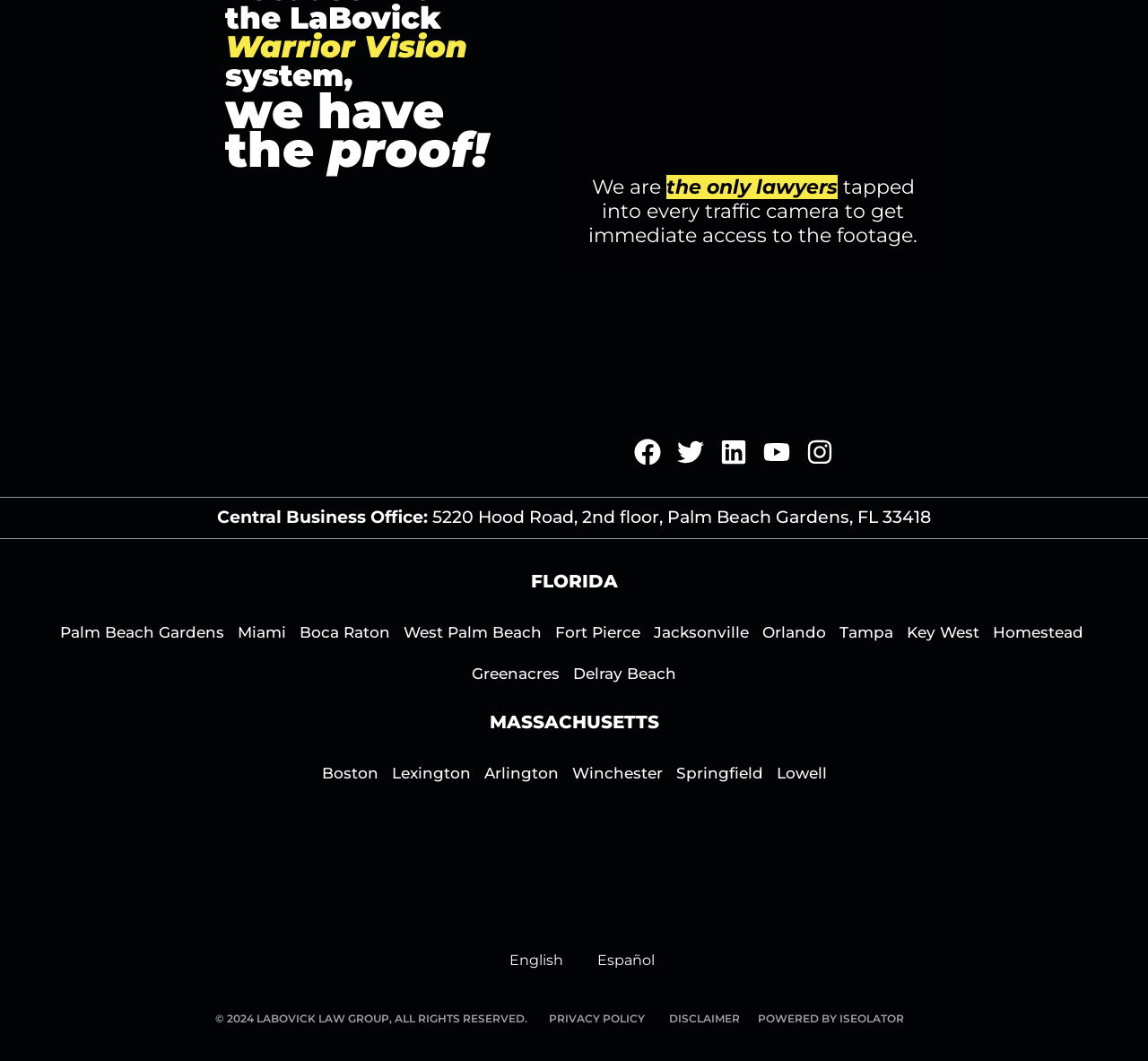Provide the bounding box coordinates of the HTML element described by the text: "Palm Beach Gardens".

[0.048, 0.577, 0.199, 0.615]